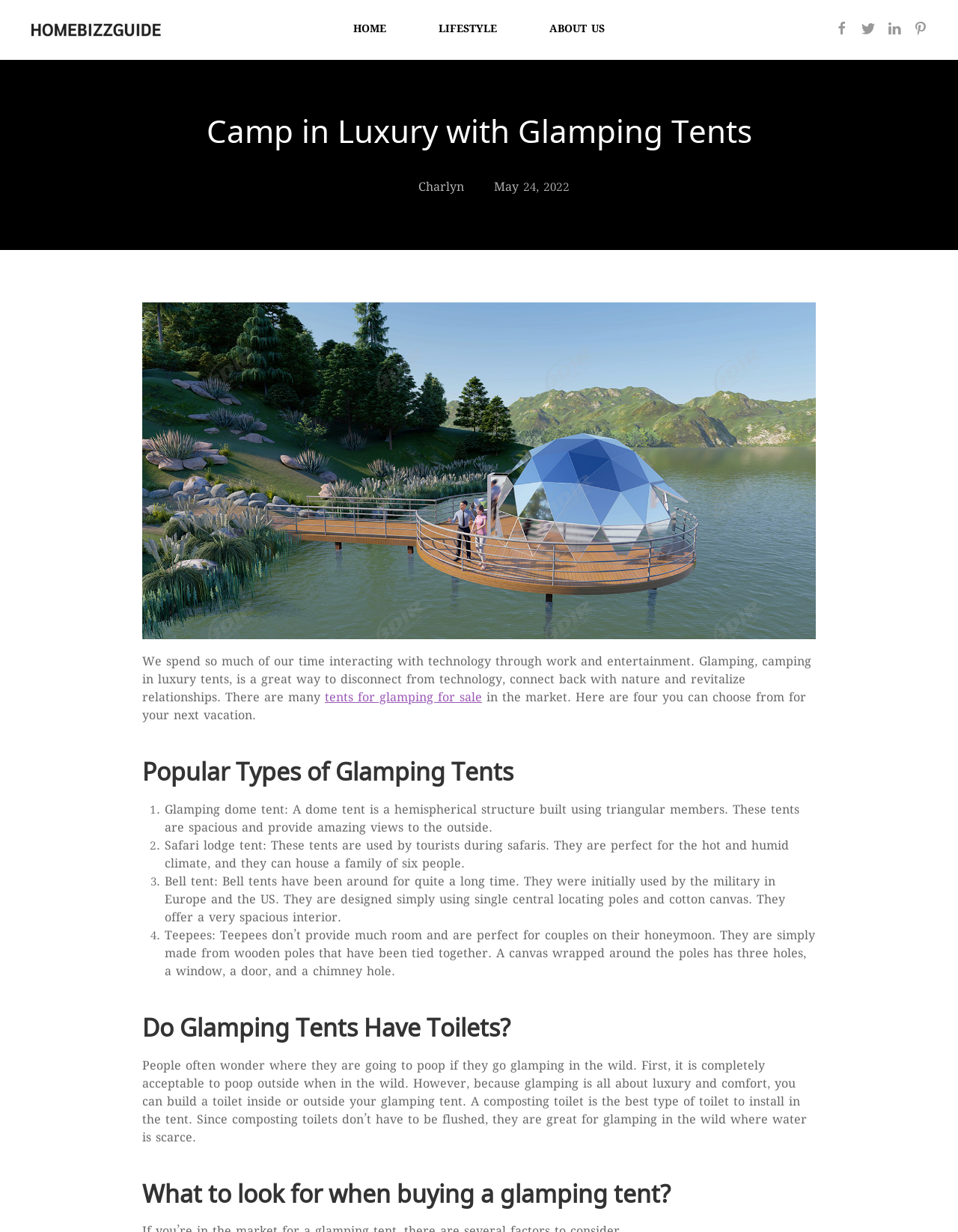Construct a comprehensive caption that outlines the webpage's structure and content.

The webpage is about glamping, which is camping in luxury tents. At the top, there is a logo and a link to the website's homepage, followed by a navigation menu with links to "HOME", "LIFESTYLE", and "ABOUT US". On the top right, there are social media links to Facebook, Twitter, LinkedIn, and Pinterest.

Below the navigation menu, there is a heading that reads "Camp in Luxury with Glamping Tents". Next to it, there is a name "Charlyn" and a date "May 24, 2022". 

On the left side of the page, there is a large image that takes up most of the width. Below the image, there is a paragraph of text that introduces glamping as a way to disconnect from technology and connect with nature. The text also mentions that there are many luxury tents available in the market.

Following the introduction, there is a link to "tents for glamping for sale". Below the link, there is a heading that reads "Popular Types of Glamping Tents". This is followed by a list of four types of glamping tents, each with a brief description. The list includes glamping dome tents, safari lodge tents, bell tents, and teepees.

Further down the page, there is a heading that asks "Do Glamping Tents Have Toilets?". The text that follows explains that it is acceptable to poop outside while glamping, but luxury glamping tents can have toilets installed, and composting toilets are a good option.

Finally, there is a heading that reads "What to look for when buying a glamping tent?", but the text that follows is not provided in the accessibility tree.